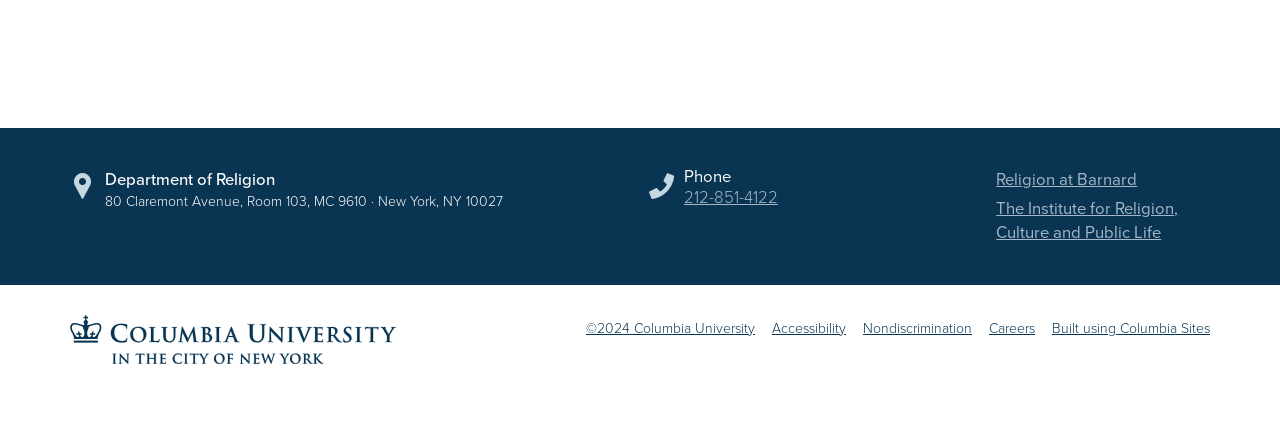Determine the bounding box coordinates of the clickable region to follow the instruction: "Call the department".

[0.507, 0.387, 0.526, 0.468]